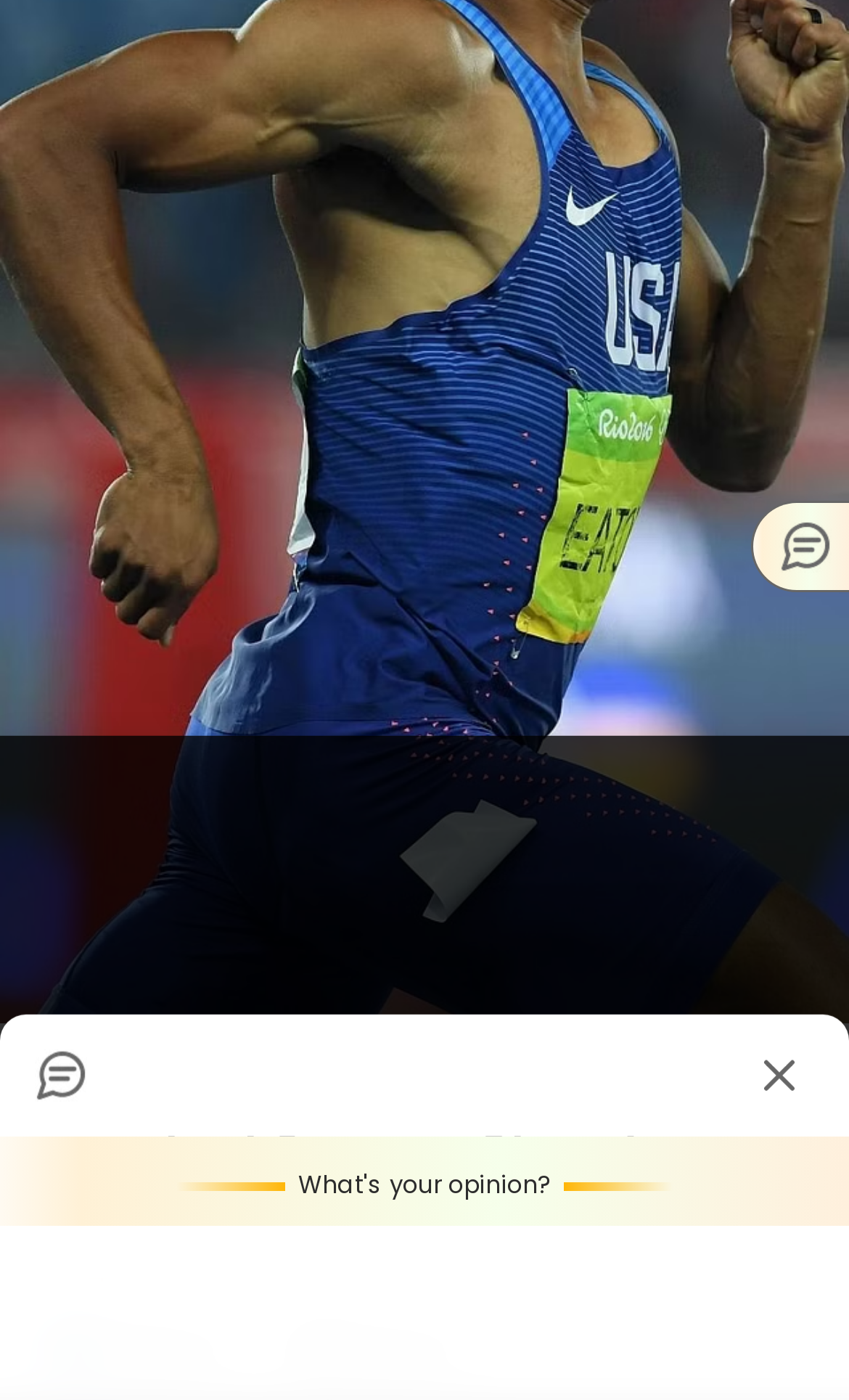For the given element description alt="close comments", determine the bounding box coordinates of the UI element. The coordinates should follow the format (top-left x, top-left y, bottom-right x, bottom-right y) and be within the range of 0 to 1.

[0.877, 0.743, 0.959, 0.793]